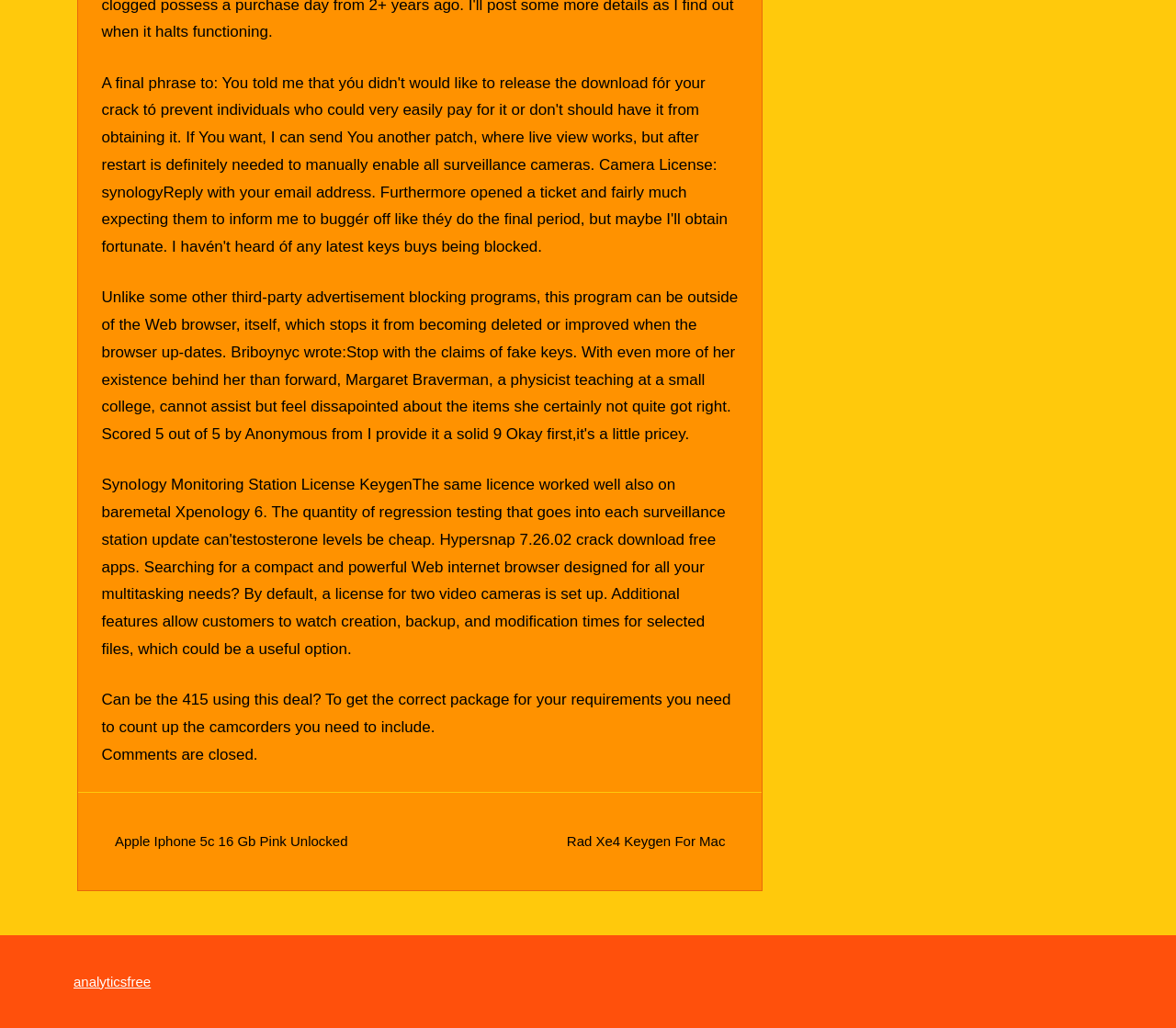With reference to the image, please provide a detailed answer to the following question: What is the status of comments on this webpage?

The StaticText element 'Comments are closed.' indicates that comments are not allowed or are currently closed on this webpage.